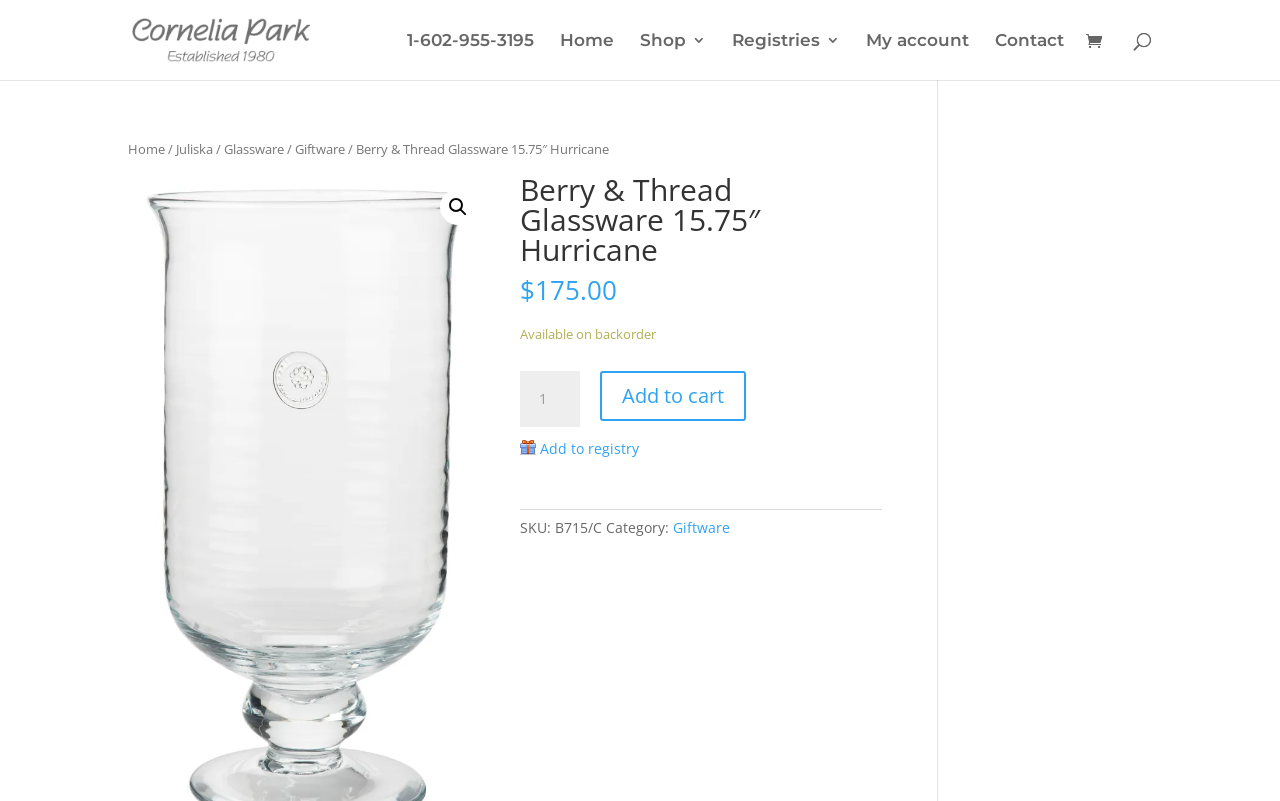Please identify the bounding box coordinates of the clickable element to fulfill the following instruction: "Add to cart". The coordinates should be four float numbers between 0 and 1, i.e., [left, top, right, bottom].

[0.469, 0.463, 0.583, 0.525]